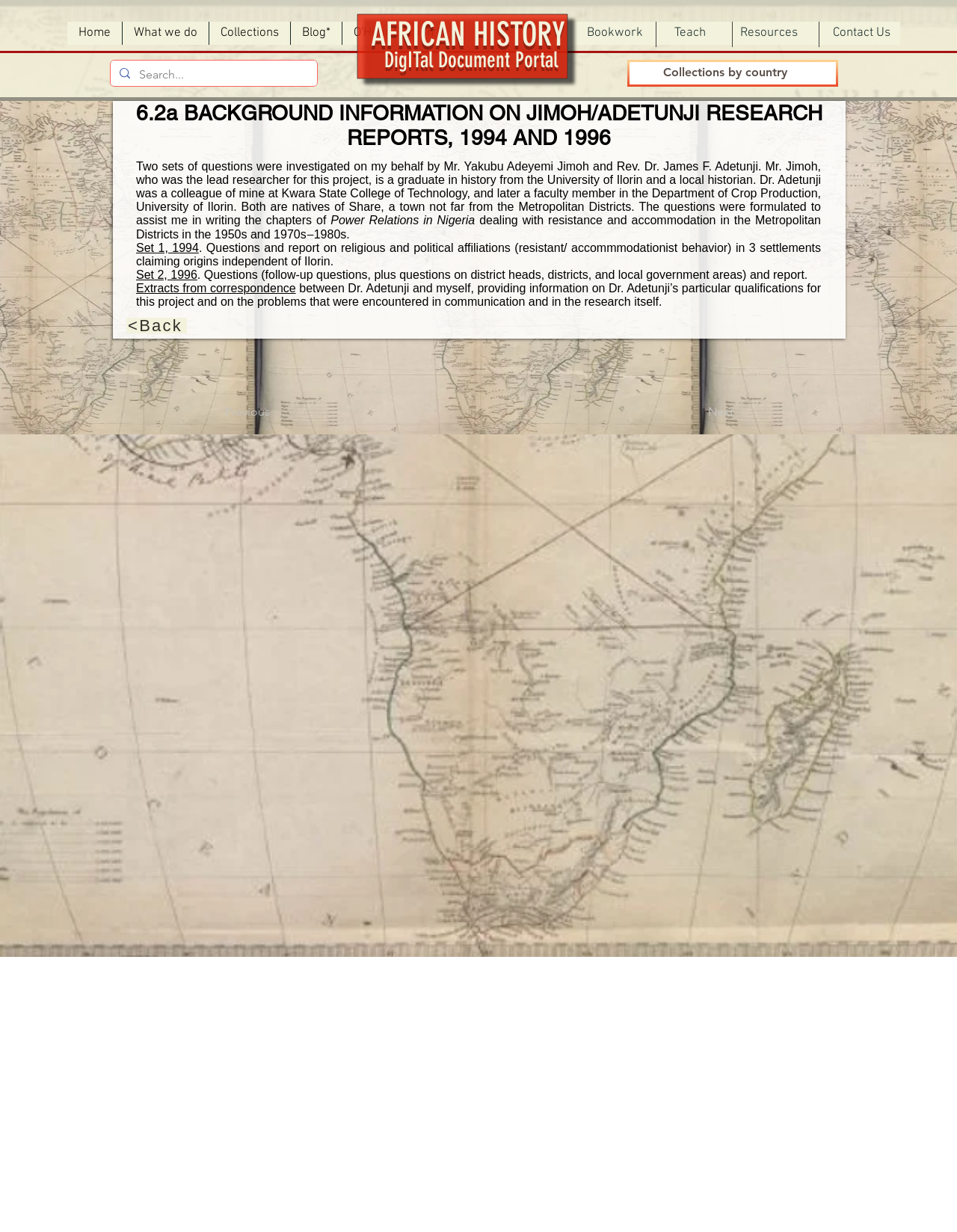Specify the bounding box coordinates of the region I need to click to perform the following instruction: "Contact us". The coordinates must be four float numbers in the range of 0 to 1, i.e., [left, top, right, bottom].

[0.857, 0.018, 0.944, 0.036]